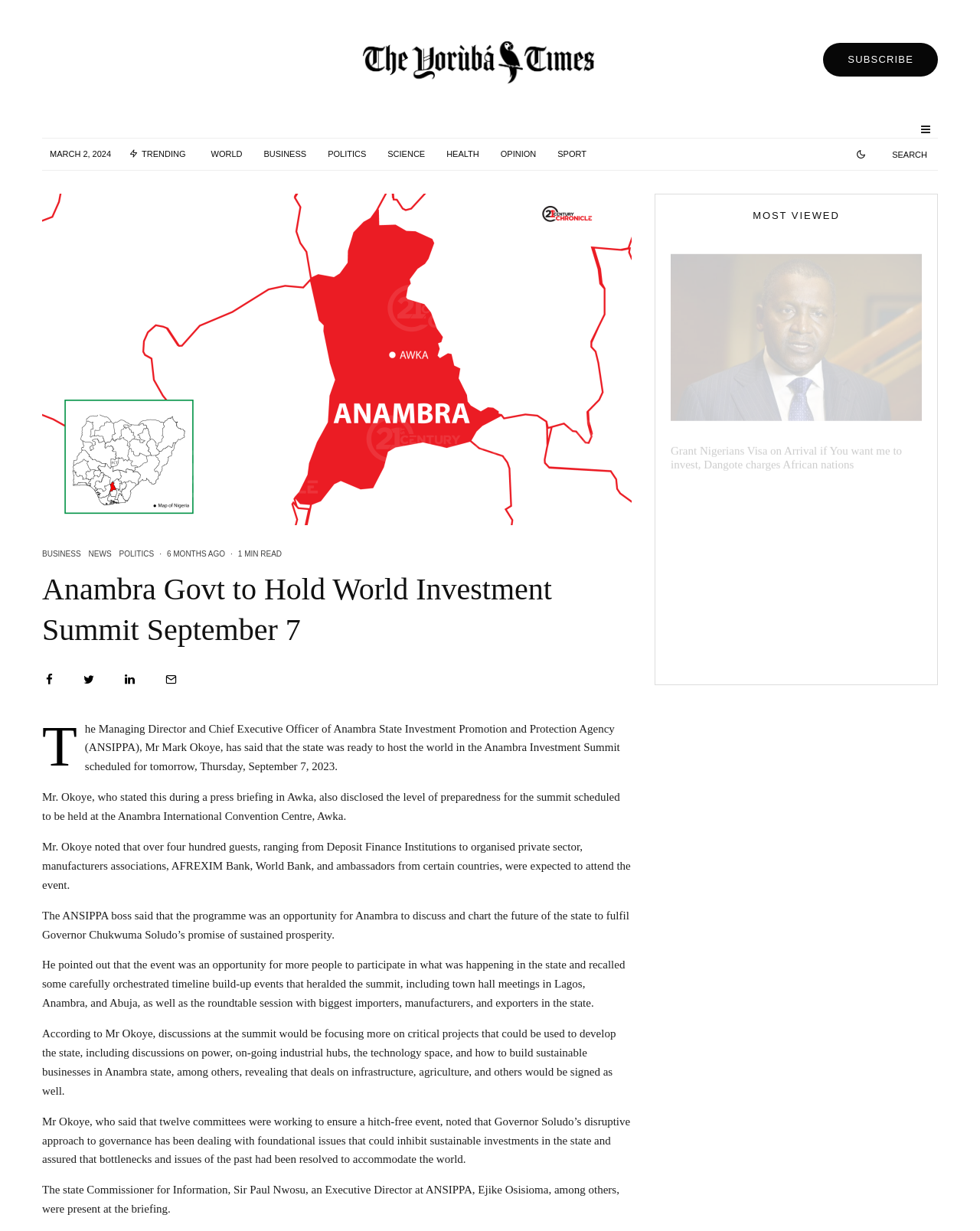Please identify the coordinates of the bounding box for the clickable region that will accomplish this instruction: "Click on the 'SUBSCRIBE' button".

[0.84, 0.035, 0.957, 0.062]